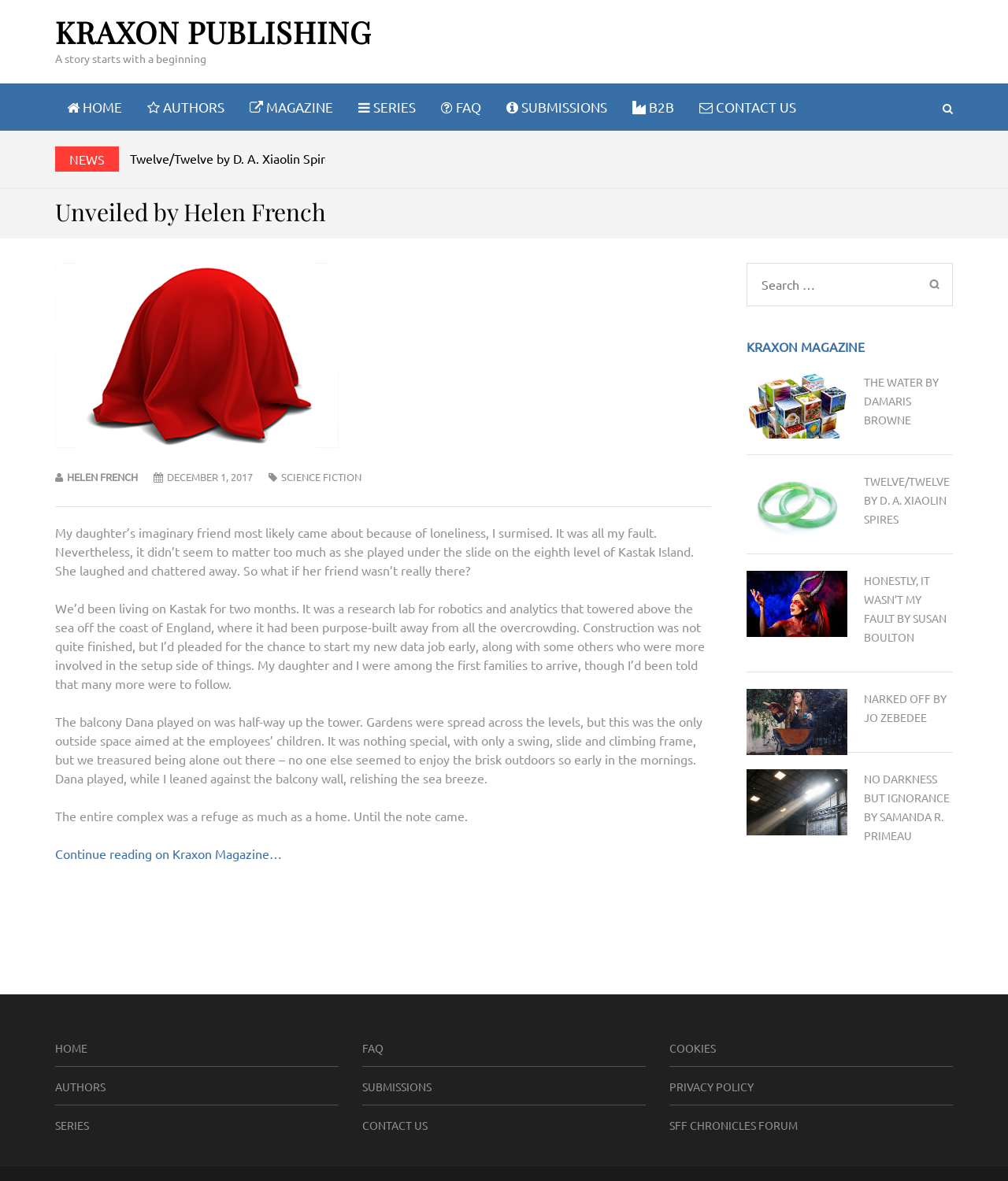Specify the bounding box coordinates of the element's area that should be clicked to execute the given instruction: "Click on KRAXON PUBLISHING". The coordinates should be four float numbers between 0 and 1, i.e., [left, top, right, bottom].

[0.055, 0.01, 0.369, 0.044]